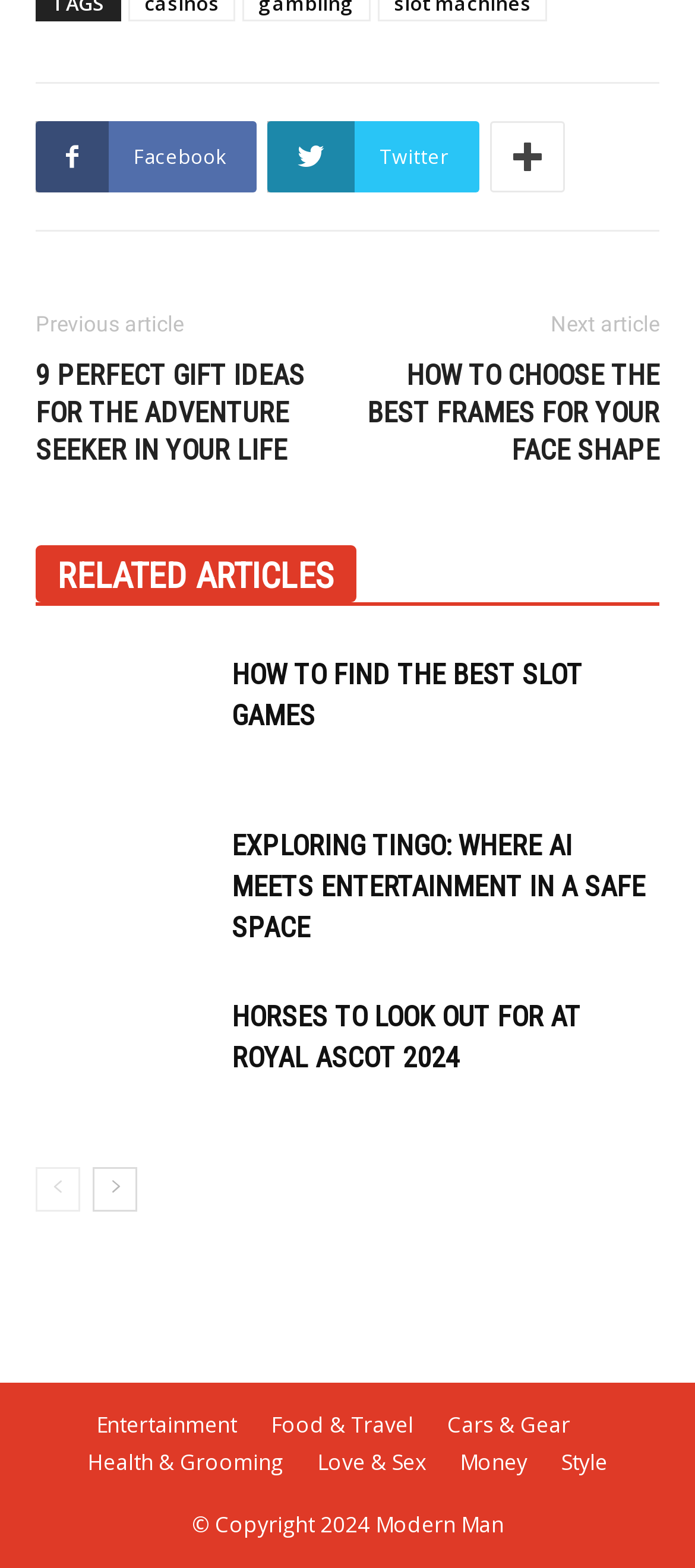How many image links are there in the related articles section?
Based on the visual content, answer with a single word or a brief phrase.

3